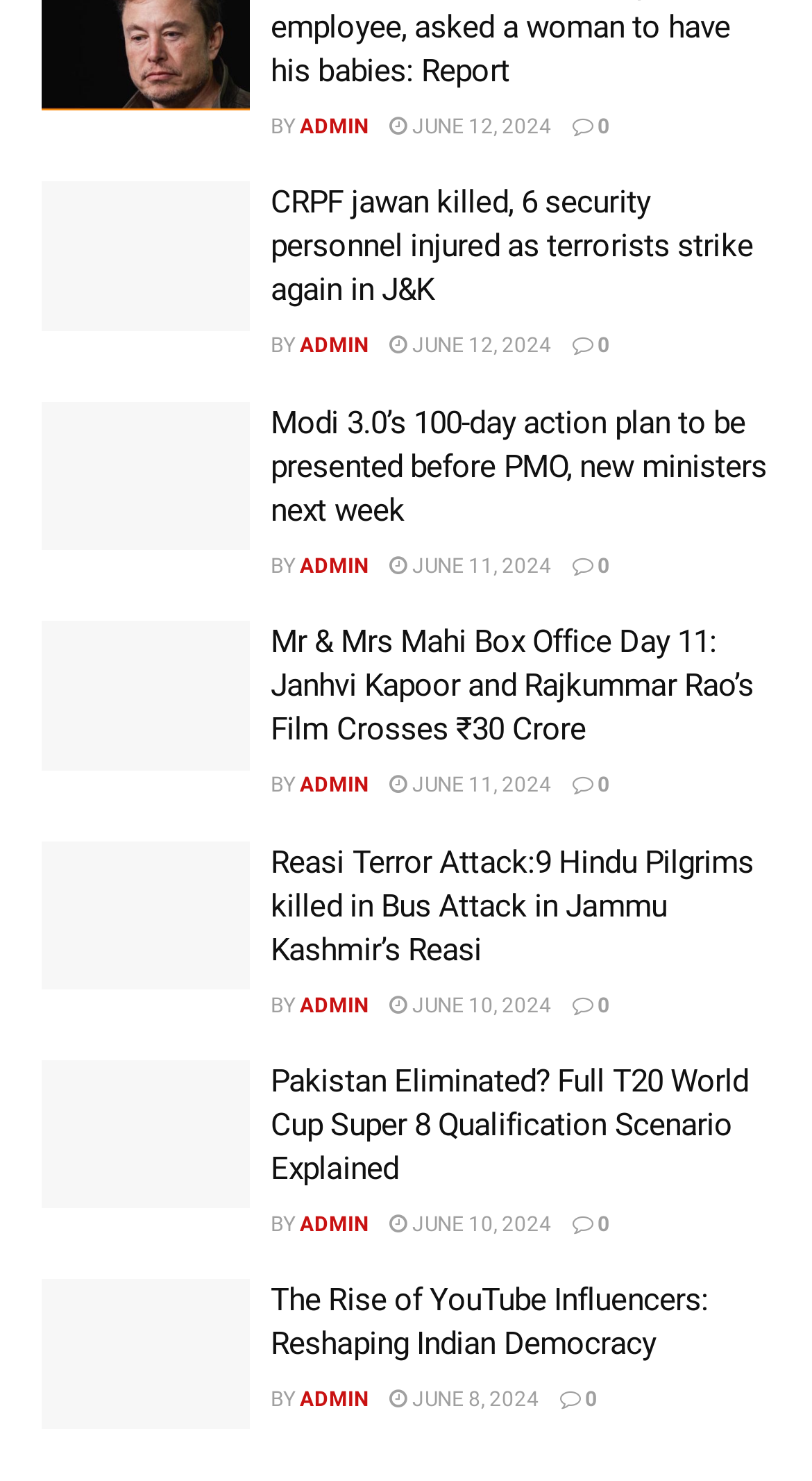What is the topic of the last article?
Using the image, give a concise answer in the form of a single word or short phrase.

YouTube Influencers